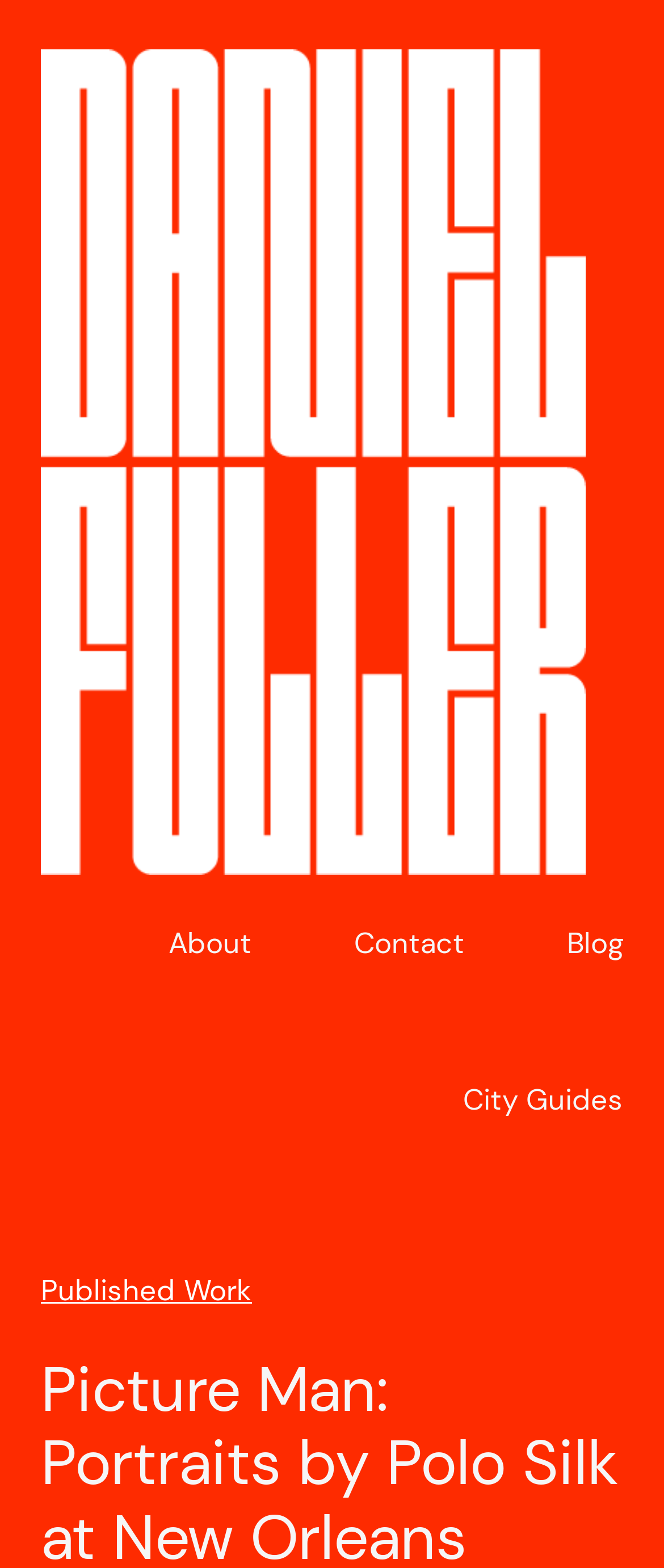Using the format (top-left x, top-left y, bottom-right x, bottom-right y), and given the element description, identify the bounding box coordinates within the screenshot: Published Work

[0.062, 0.811, 0.379, 0.835]